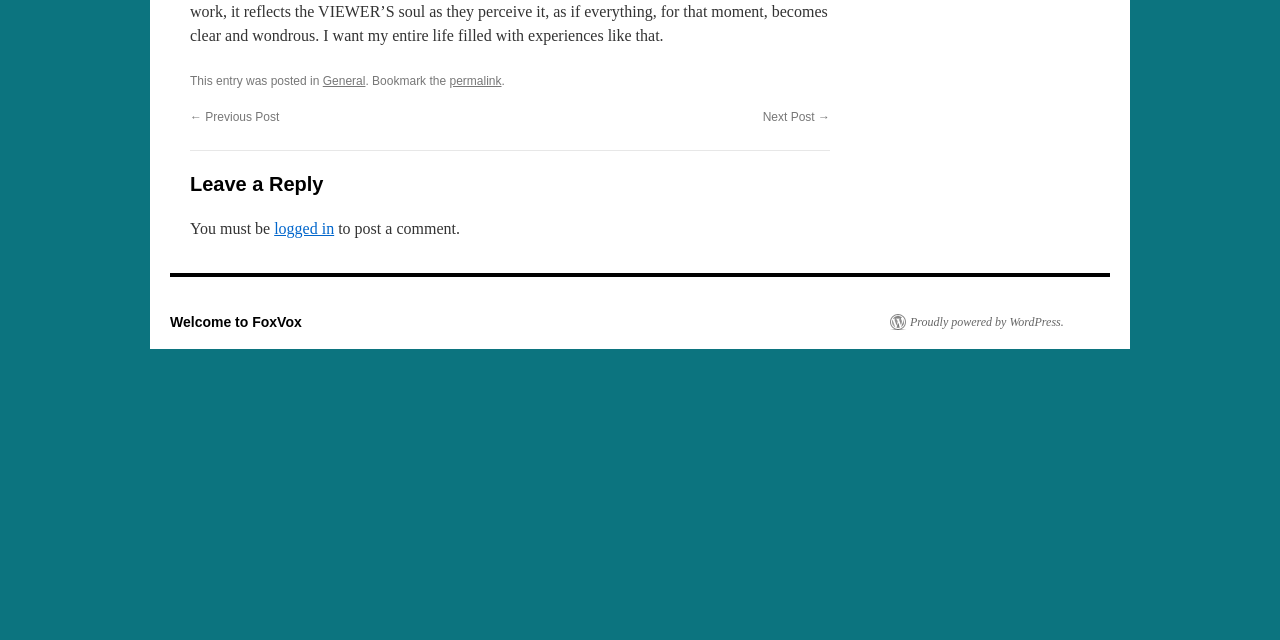Determine the bounding box coordinates for the UI element matching this description: "[ subject ]".

None